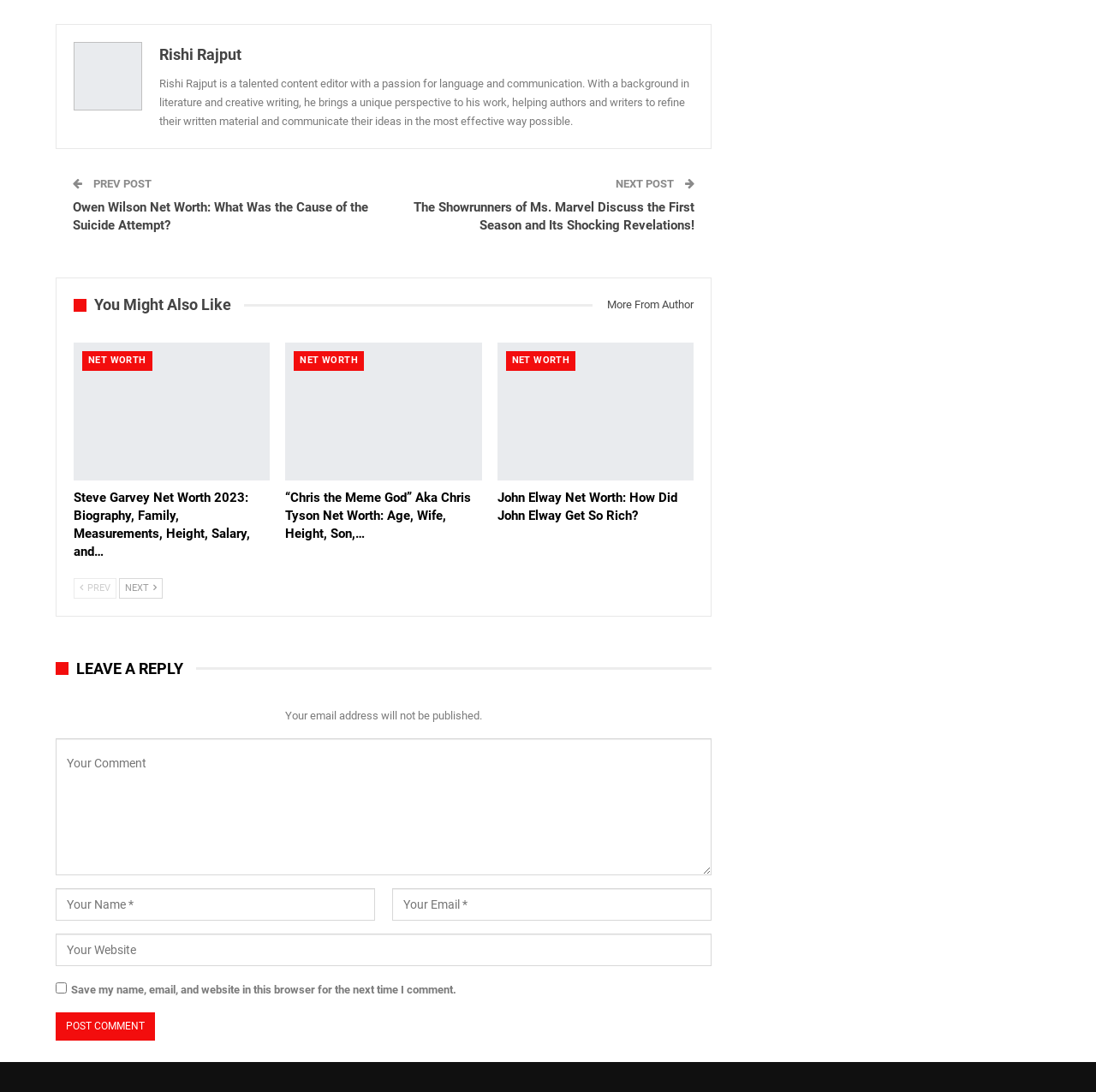Could you locate the bounding box coordinates for the section that should be clicked to accomplish this task: "Click on the 'Post Comment' button".

[0.051, 0.927, 0.141, 0.953]